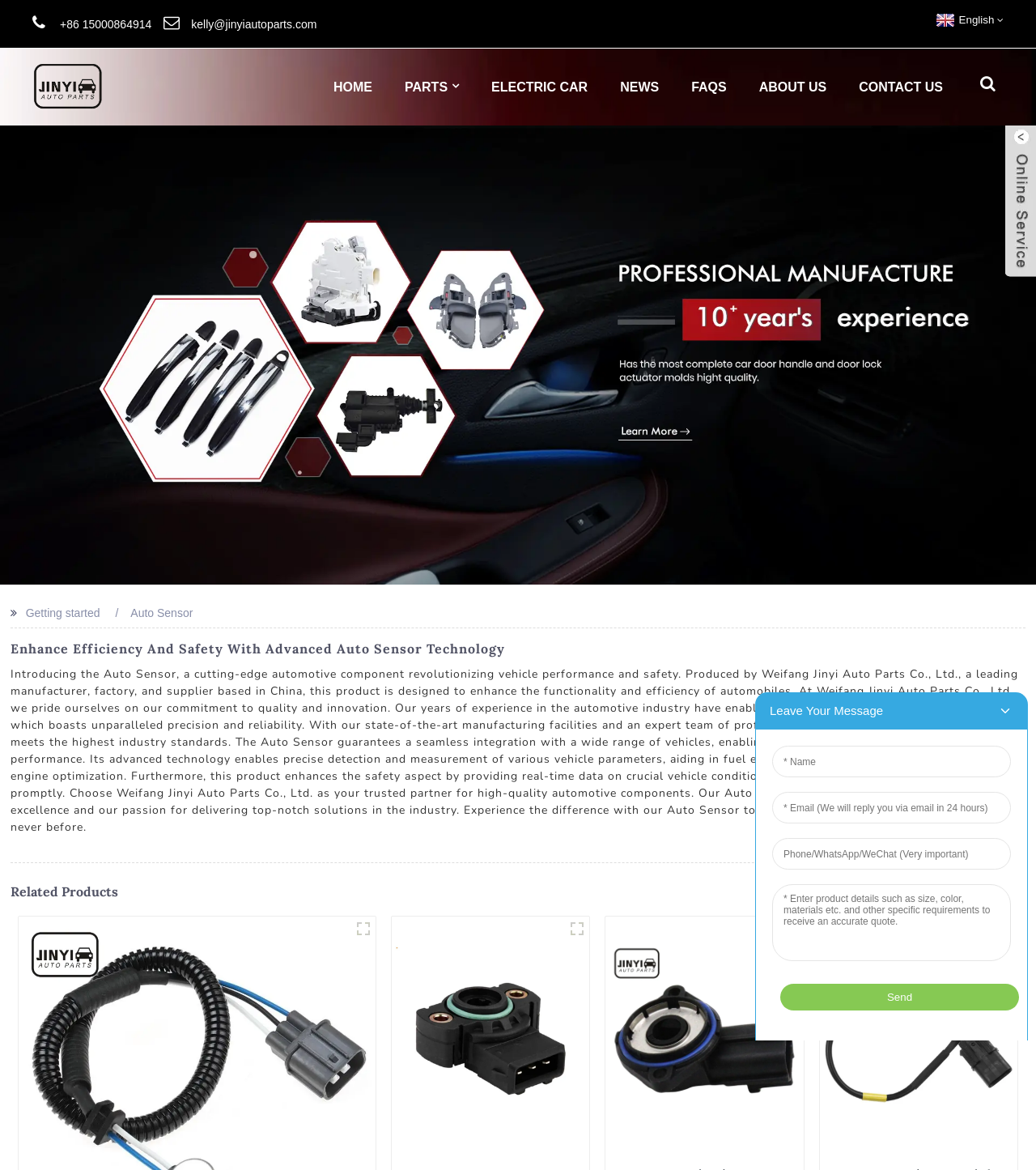Please provide a detailed answer to the question below by examining the image:
What is the language of the webpage?

I found the language by looking at the top-right corner of the webpage, where a link with the text 'English' is displayed, indicating that the webpage is currently in English.